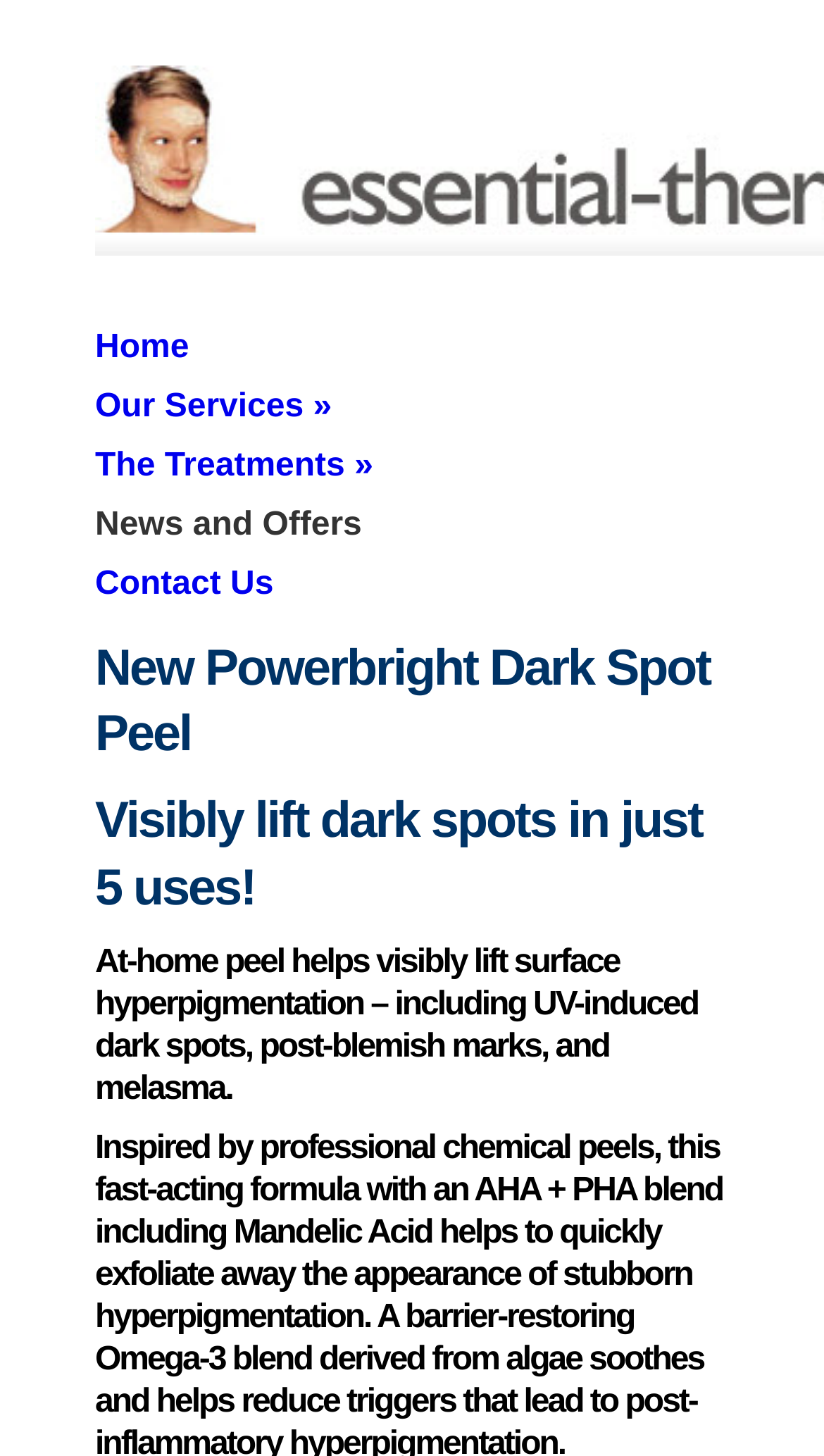Give a detailed account of the webpage.

The webpage is about News and Offers from Essential Therapy by Mel Sunshine. At the top, there is a navigation menu with five links: Home, Our Services, The Treatments, News and Offers, and Contact Us, aligned horizontally and taking up about a quarter of the page's height. 

Below the navigation menu, there are three headings that appear to be related to a specific product or treatment. The first heading, "New Powerbright Dark Spot Peel", is followed by a subheading "Visibly lift dark spots in just 5 uses!" and then a more detailed description "At-home peel helps visibly lift surface hyperpigmentation – including UV-induced dark spots, post-blemish marks, and melasma." These headings are stacked vertically, taking up about half of the page's height.